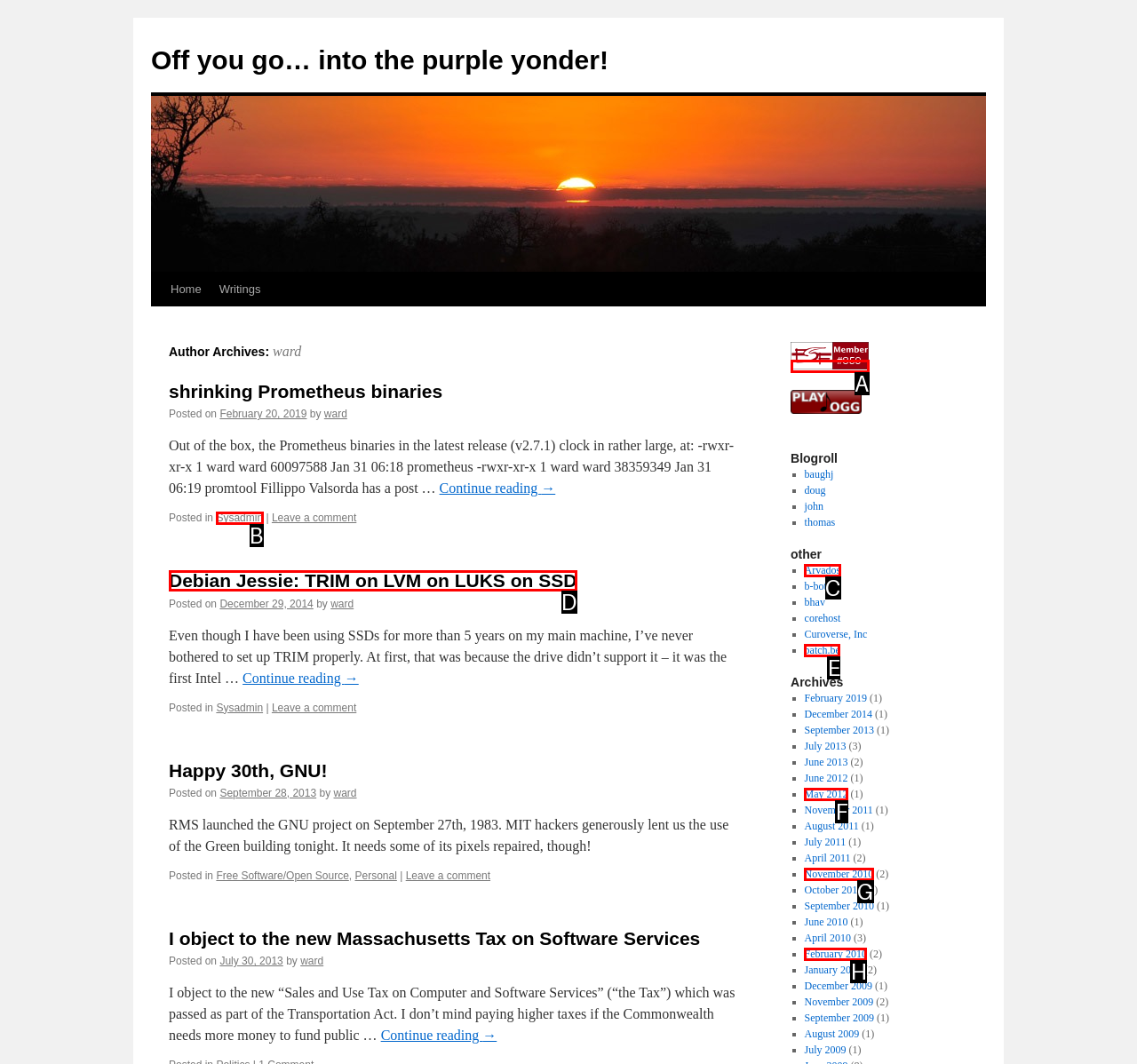Determine which option matches the element description: alt="[FSF Associate Member 859]"
Answer using the letter of the correct option.

A